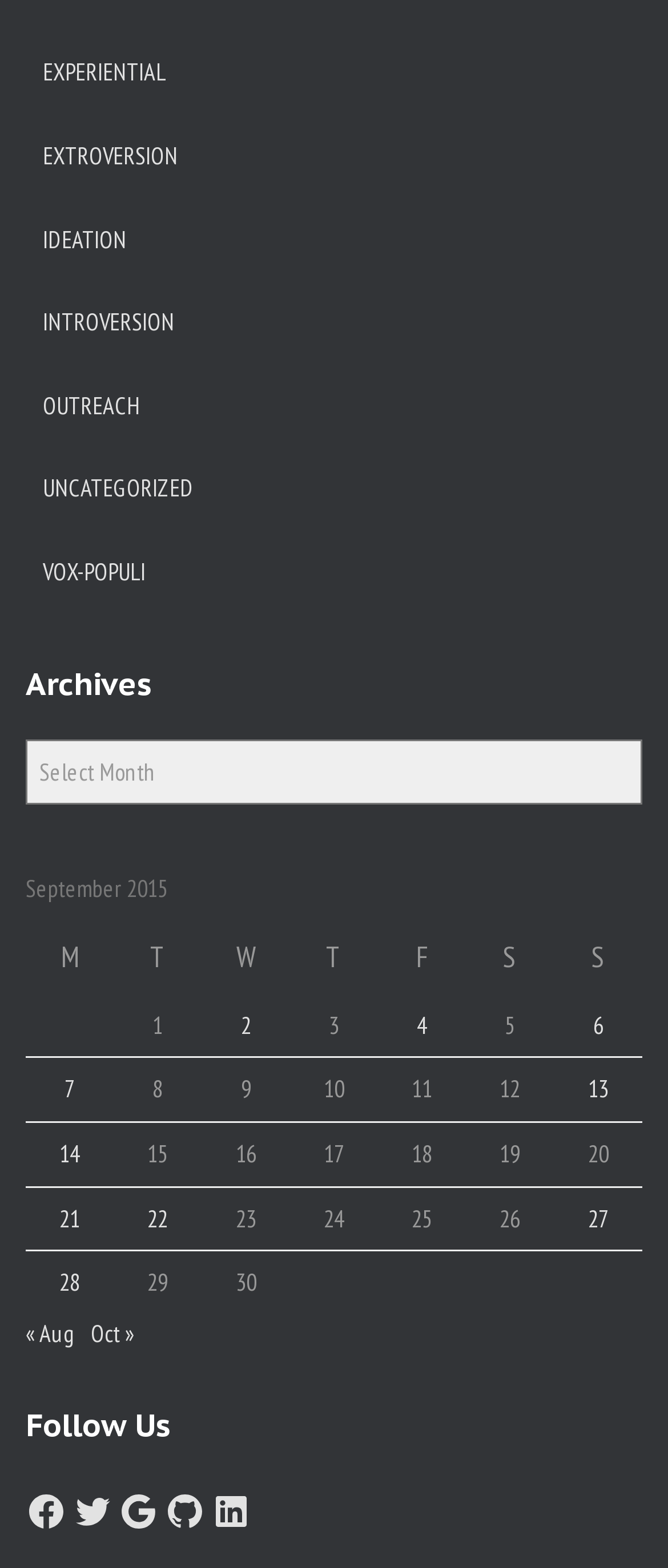Given the element description, predict the bounding box coordinates in the format (top-left x, top-left y, bottom-right x, bottom-right y). Make sure all values are between 0 and 1. Here is the element description: 2

[0.36, 0.644, 0.376, 0.663]